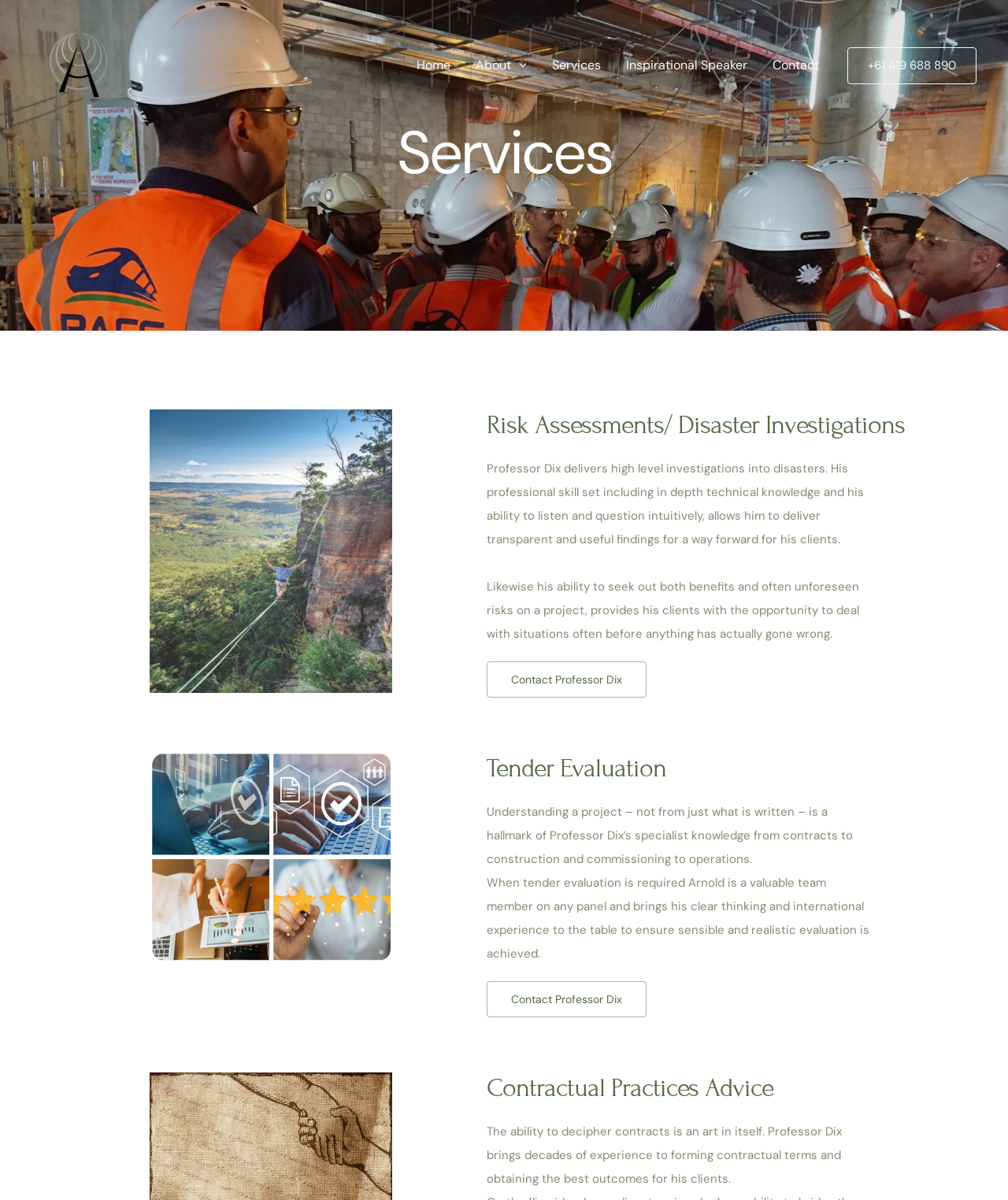Refer to the image and provide an in-depth answer to the question:
What is the phone number on the webpage?

I found the phone number by looking at the link element with the text '+61 419 688 890' located at the bottom of the webpage.